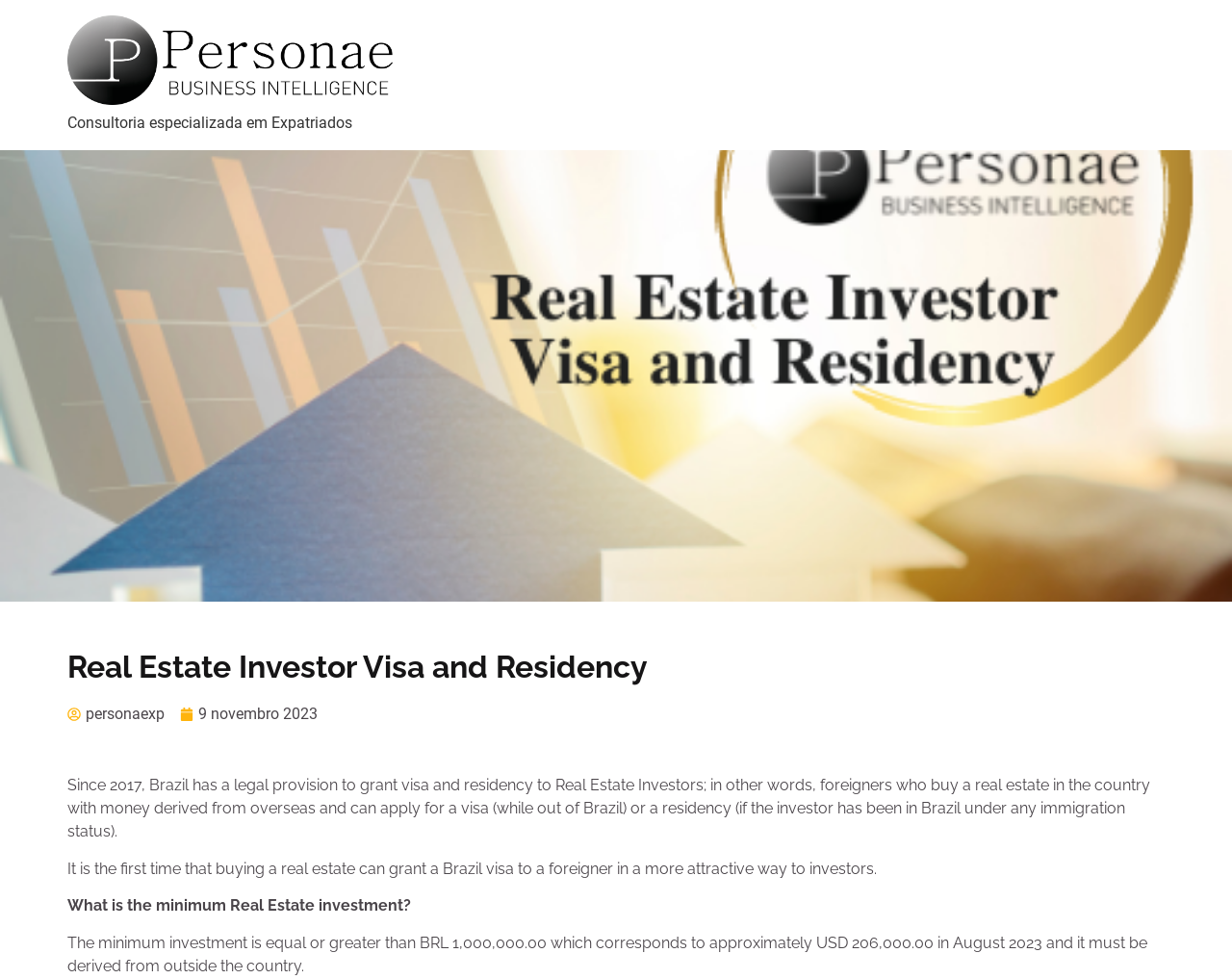What is the approximate USD value of the minimum investment?
Could you answer the question in a detailed manner, providing as much information as possible?

I found the answer by reading the text on the webpage, which states that 'BRL 1,000,000.00 corresponds to approximately USD 206,000.00 in August 2023'.